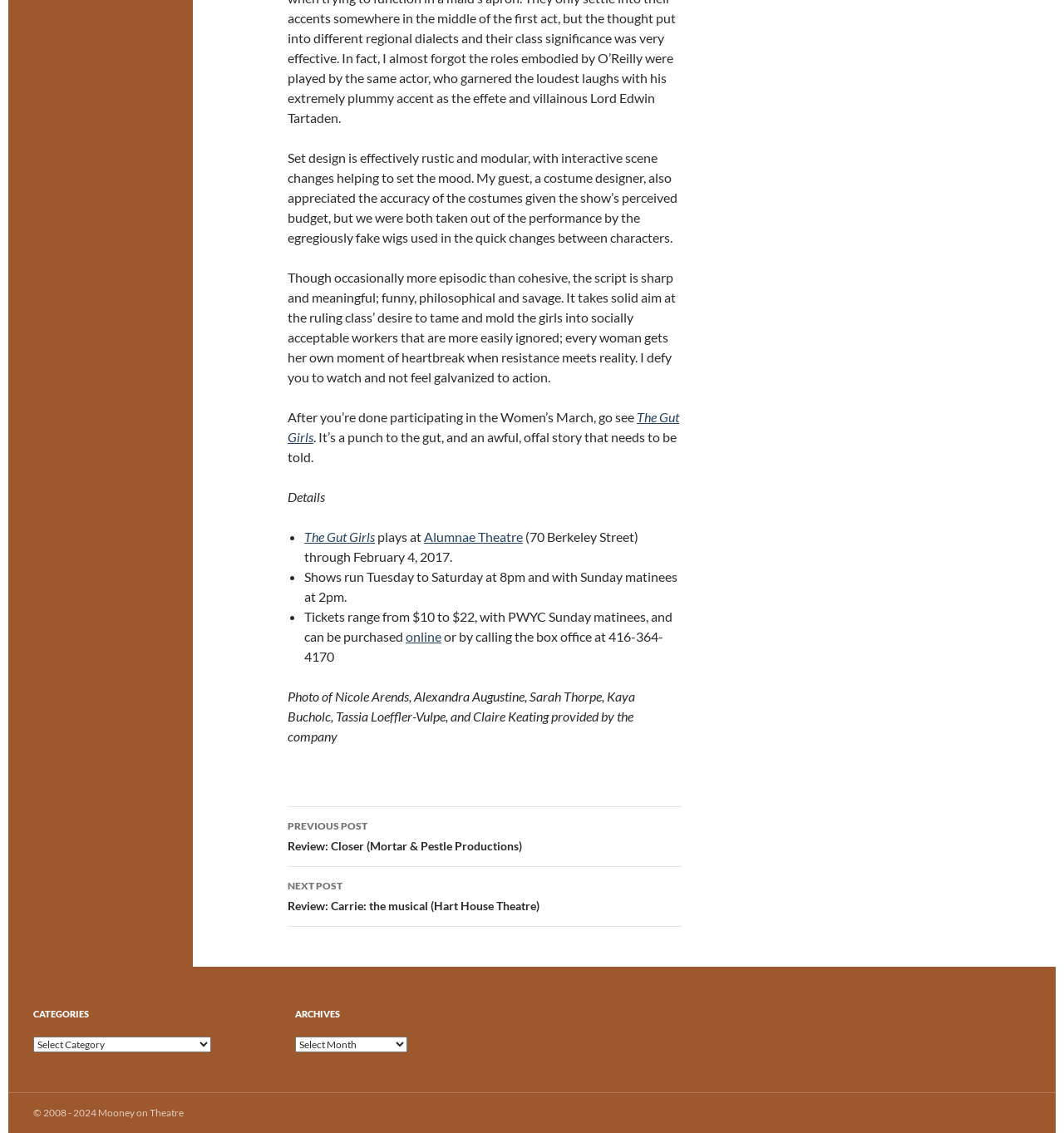Please reply to the following question using a single word or phrase: 
Where is the play being performed?

Alumnae Theatre